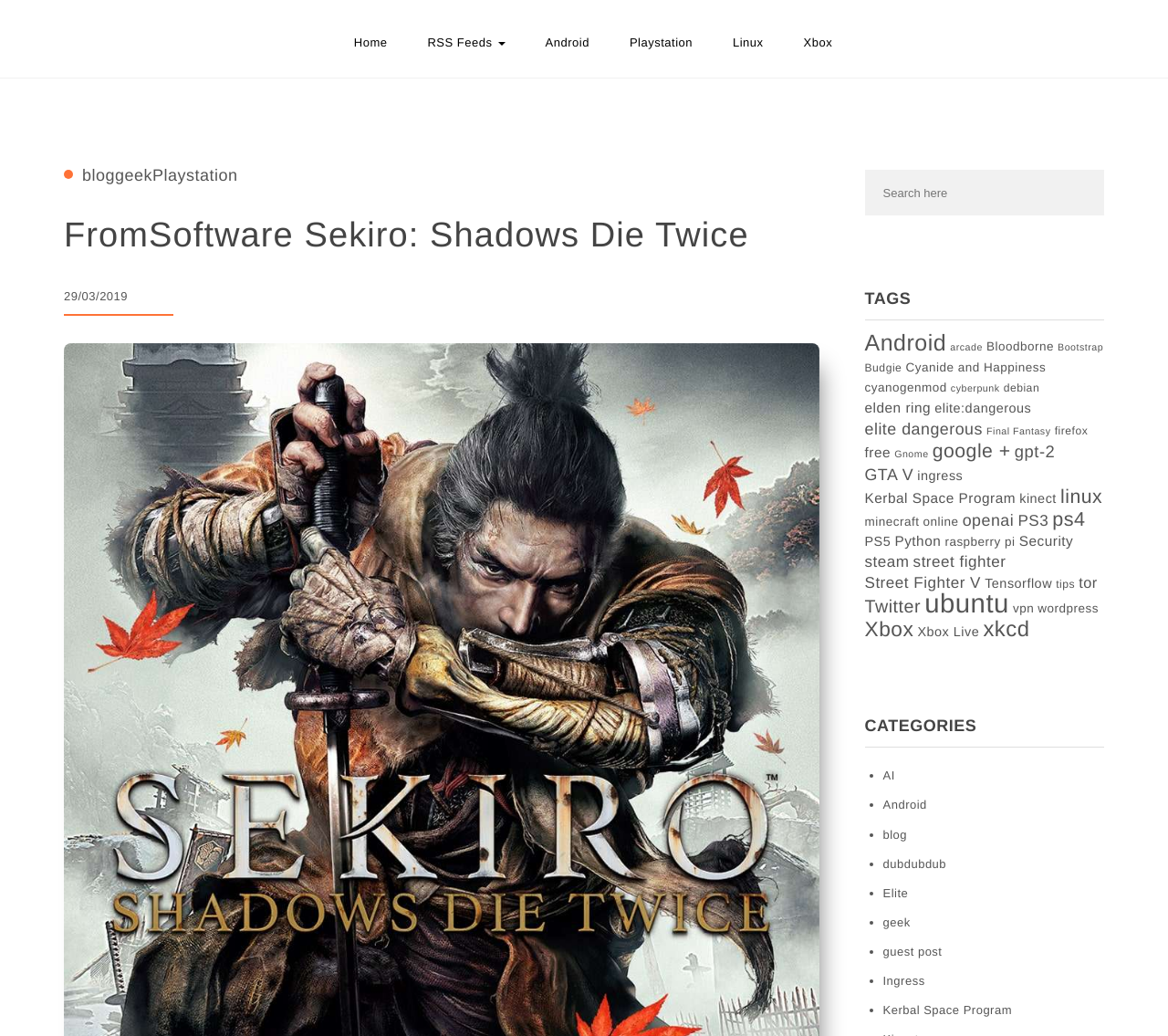What is the purpose of the textbox at the top-right corner of the webpage?
Please provide a single word or phrase answer based on the image.

Search